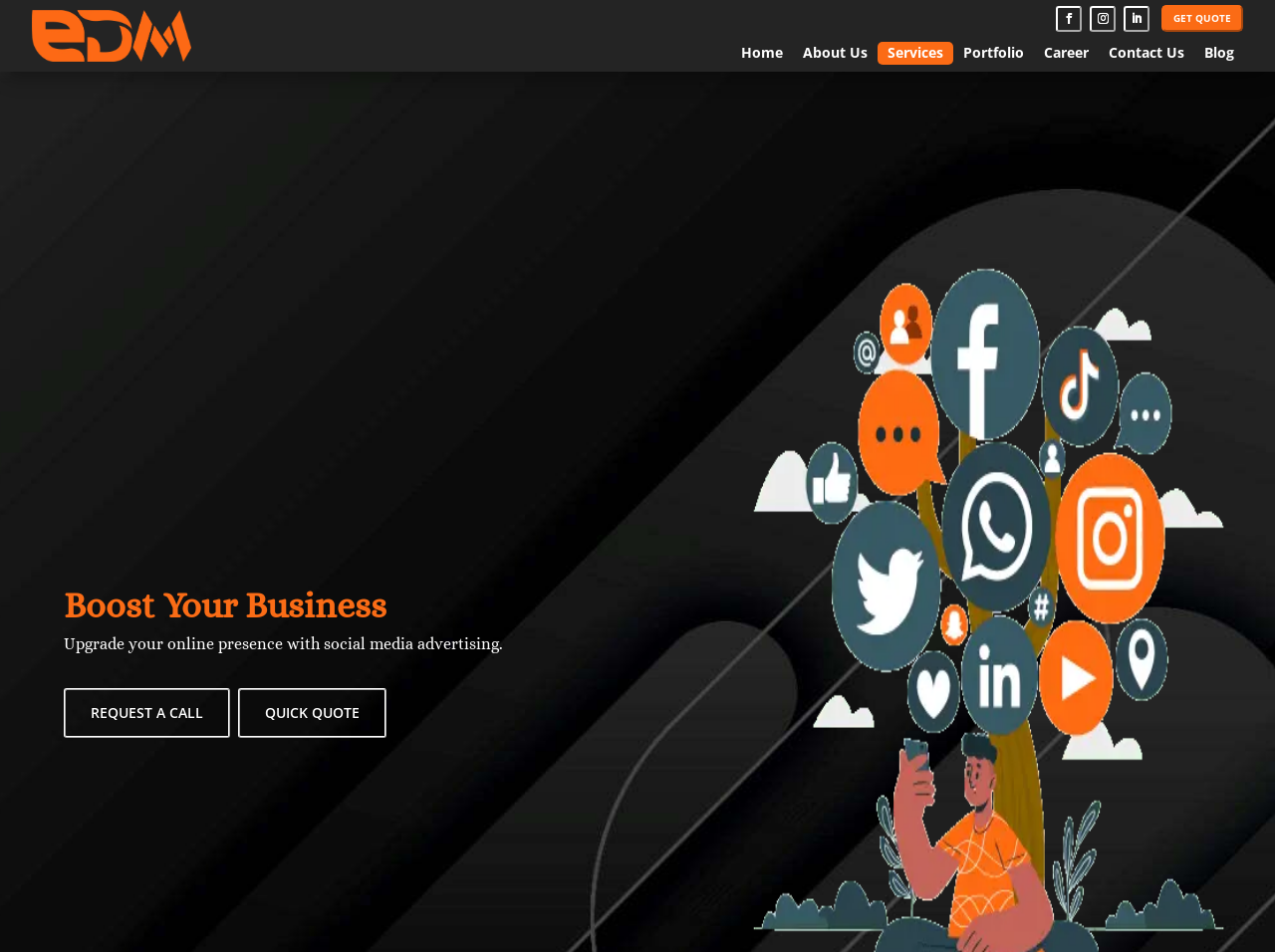Generate the text content of the main headline of the webpage.

Boost Your Business